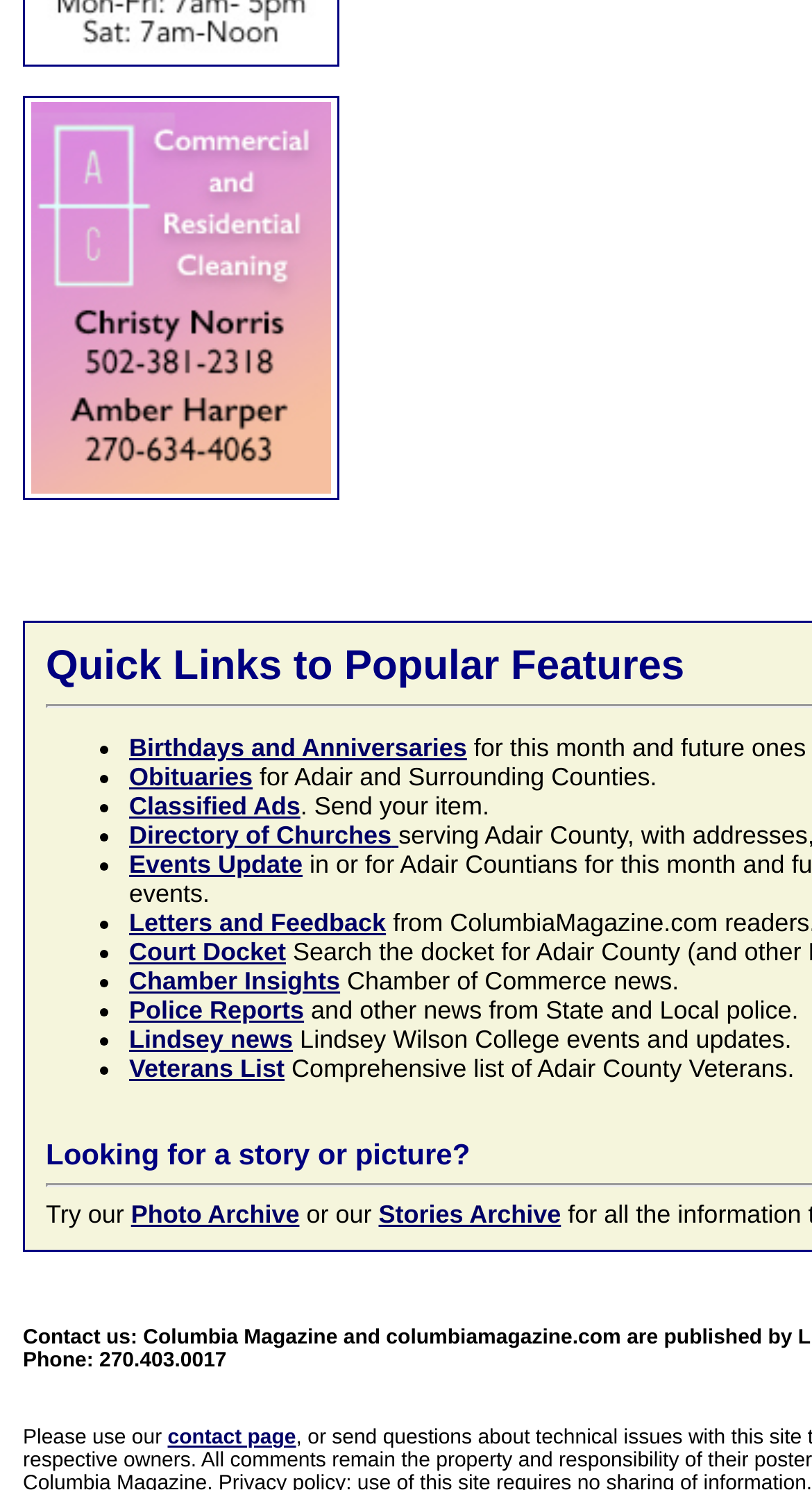Please identify the bounding box coordinates of the element on the webpage that should be clicked to follow this instruction: "Browse classified ads". The bounding box coordinates should be given as four float numbers between 0 and 1, formatted as [left, top, right, bottom].

[0.159, 0.531, 0.37, 0.551]